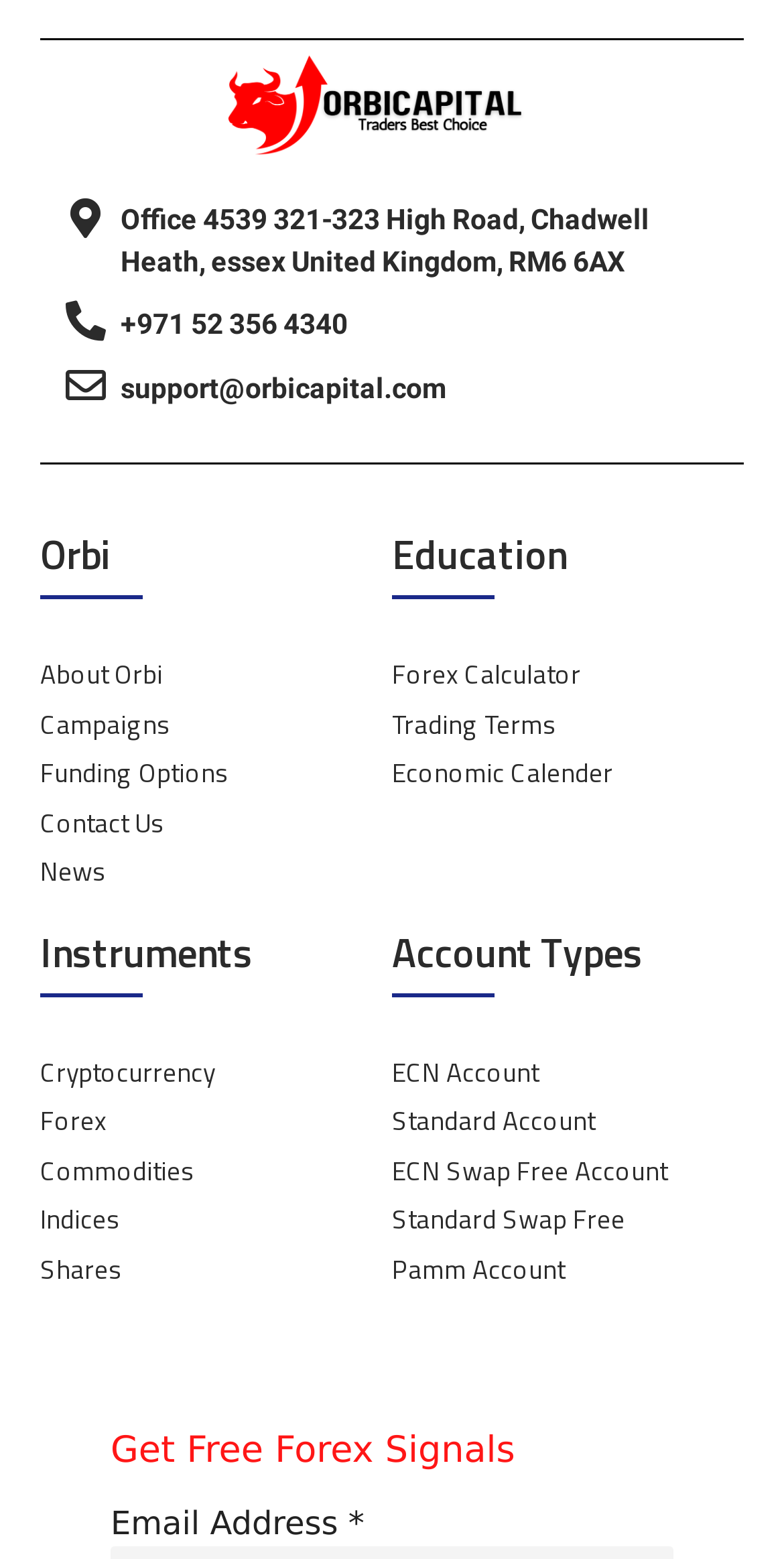Highlight the bounding box coordinates of the element that should be clicked to carry out the following instruction: "Click on Forex Calculator". The coordinates must be given as four float numbers ranging from 0 to 1, i.e., [left, top, right, bottom].

[0.5, 0.421, 0.949, 0.446]